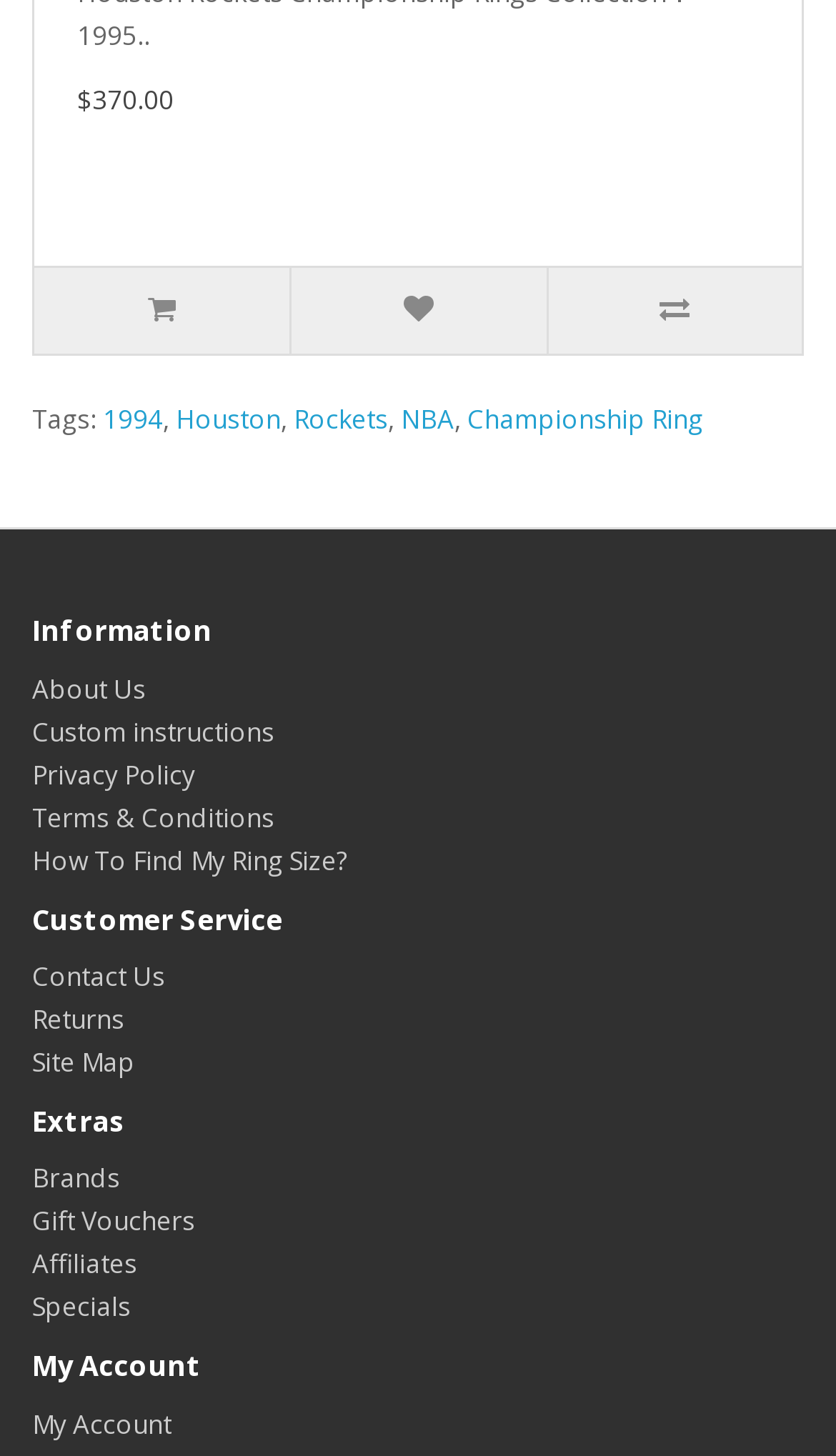Please identify the bounding box coordinates of the element's region that I should click in order to complete the following instruction: "go to FAQ page". The bounding box coordinates consist of four float numbers between 0 and 1, i.e., [left, top, right, bottom].

None